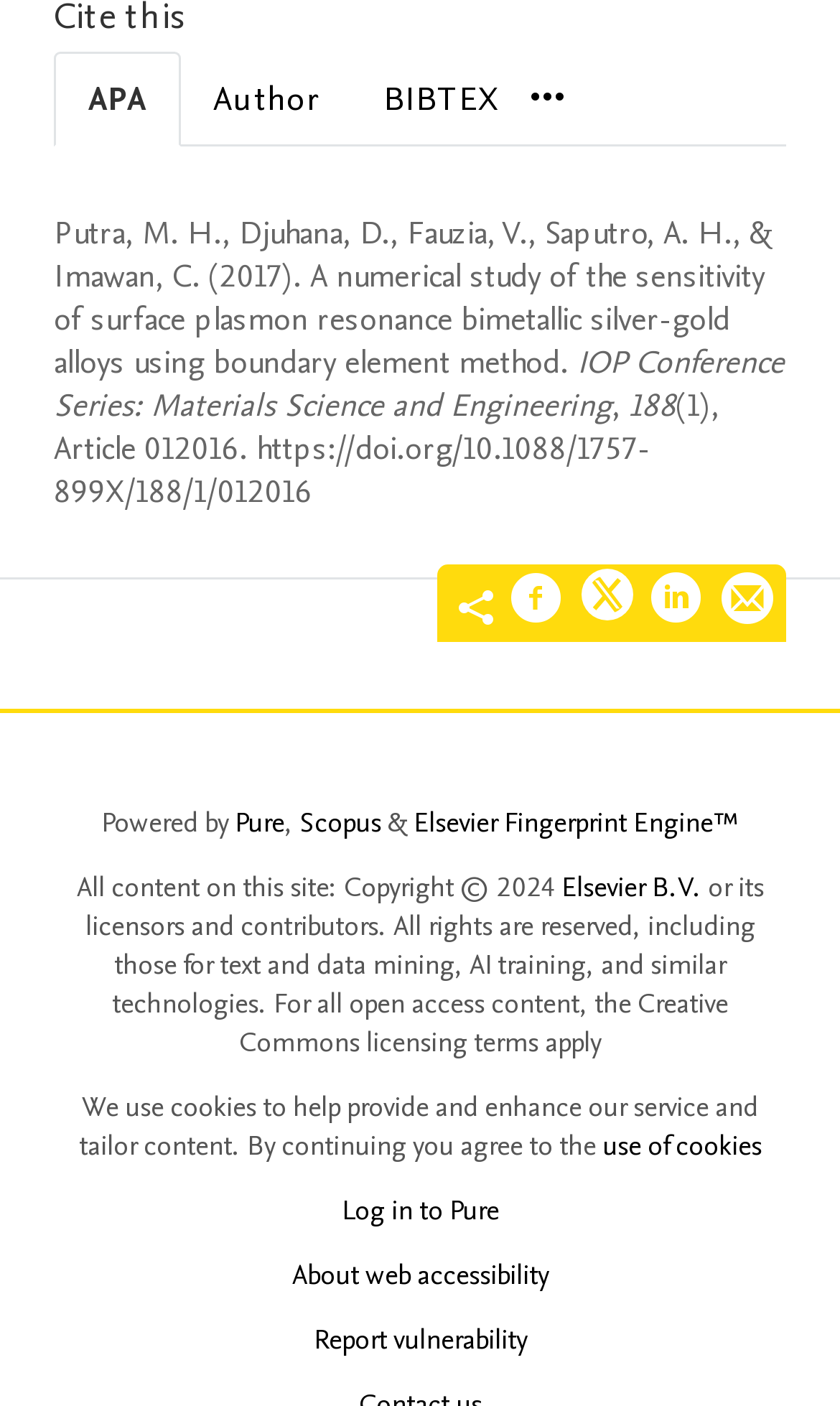Could you provide the bounding box coordinates for the portion of the screen to click to complete this instruction: "Report vulnerability"?

[0.373, 0.939, 0.627, 0.966]